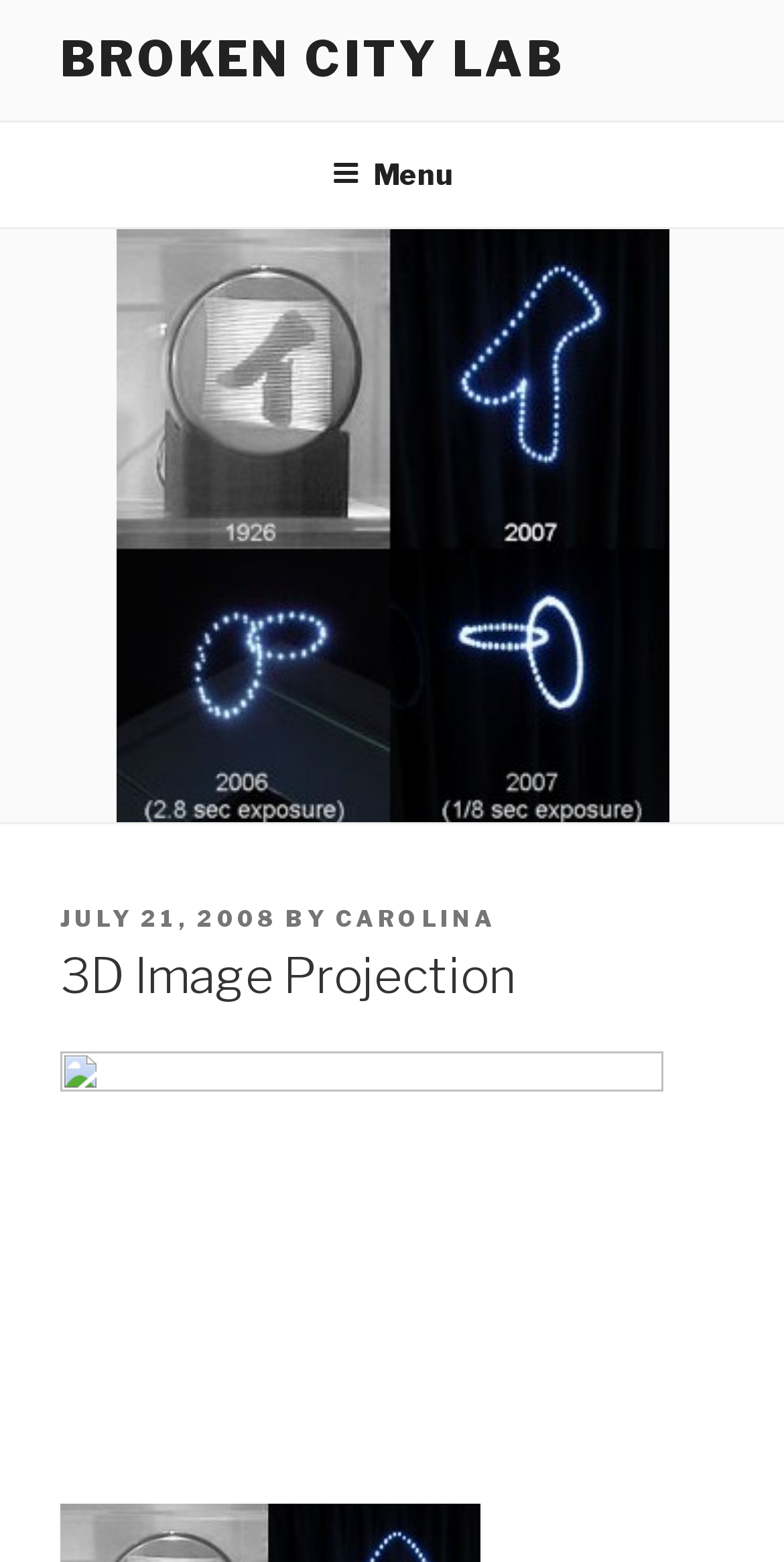What is the name of the author of the latest article?
Based on the image, provide your answer in one word or phrase.

CAROLINA